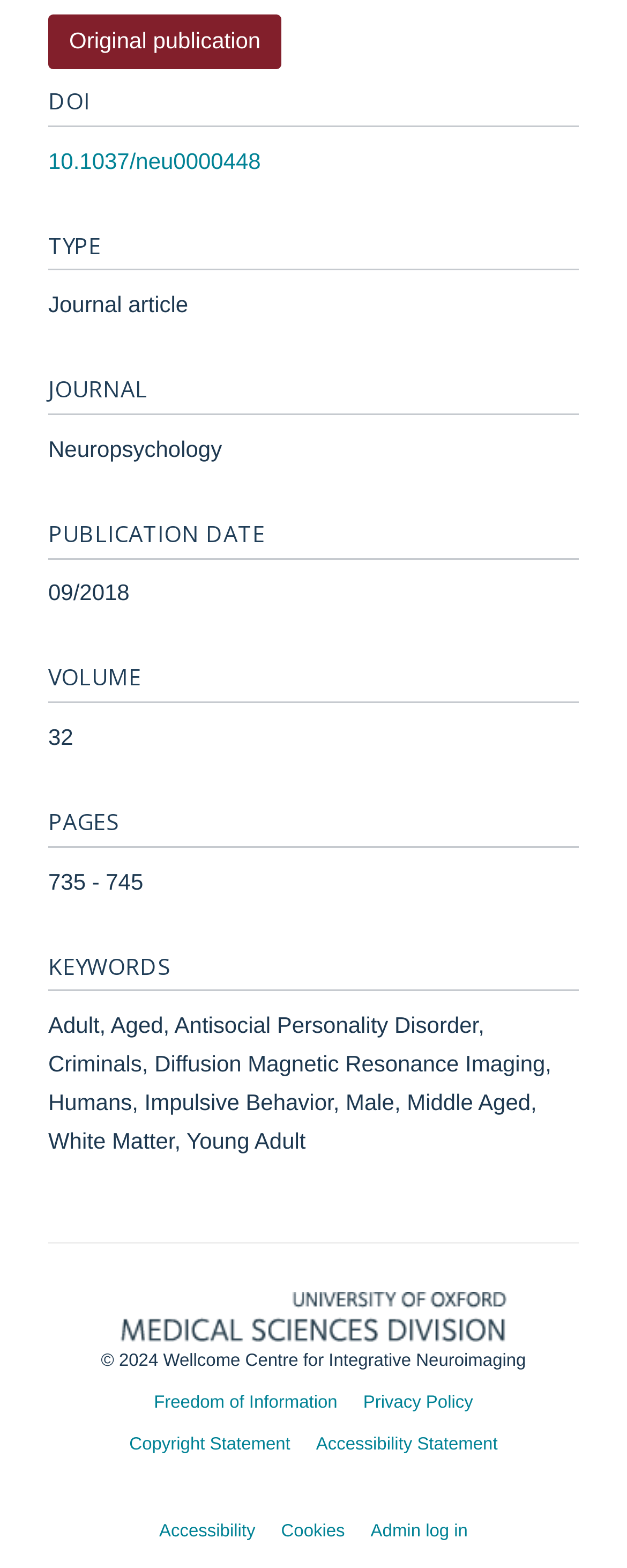Identify the bounding box coordinates of the clickable region required to complete the instruction: "Visit DOI link". The coordinates should be given as four float numbers within the range of 0 and 1, i.e., [left, top, right, bottom].

[0.077, 0.094, 0.416, 0.111]